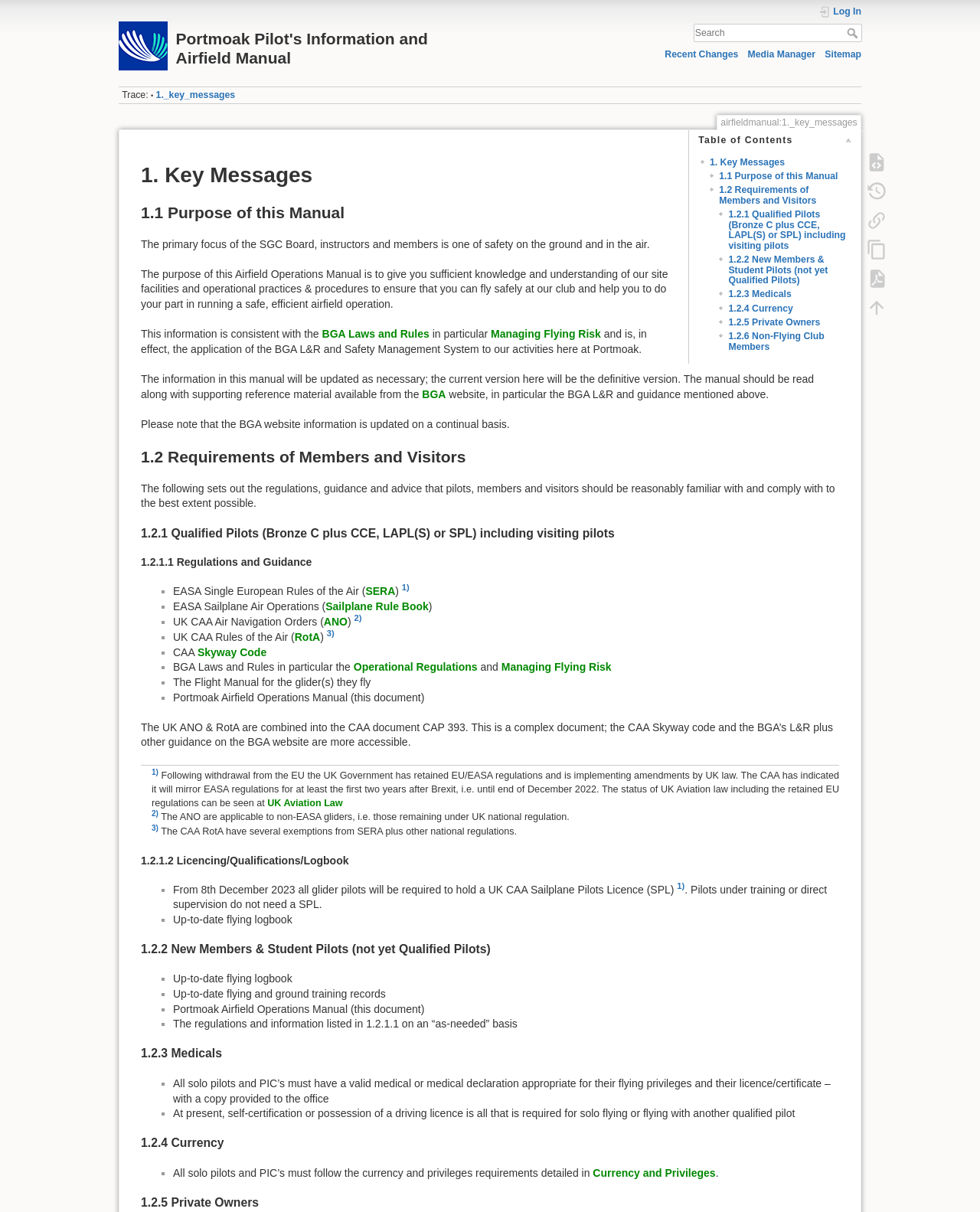What is the BGA Laws and Rules related to?
Answer with a single word or short phrase according to what you see in the image.

Managing Flying Risk